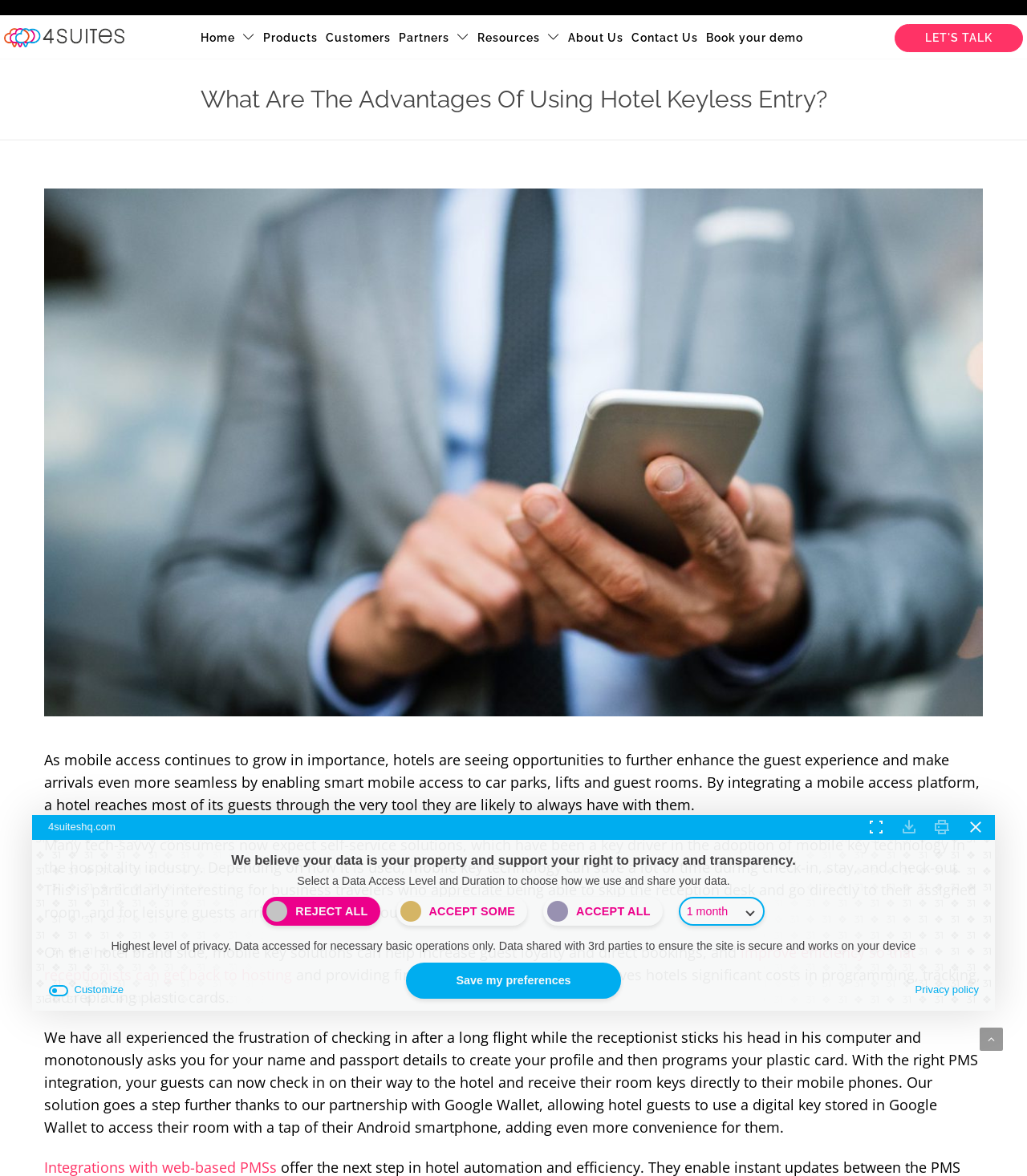Find the primary header on the webpage and provide its text.

What Are The Advantages Of Using Hotel Keyless Entry?